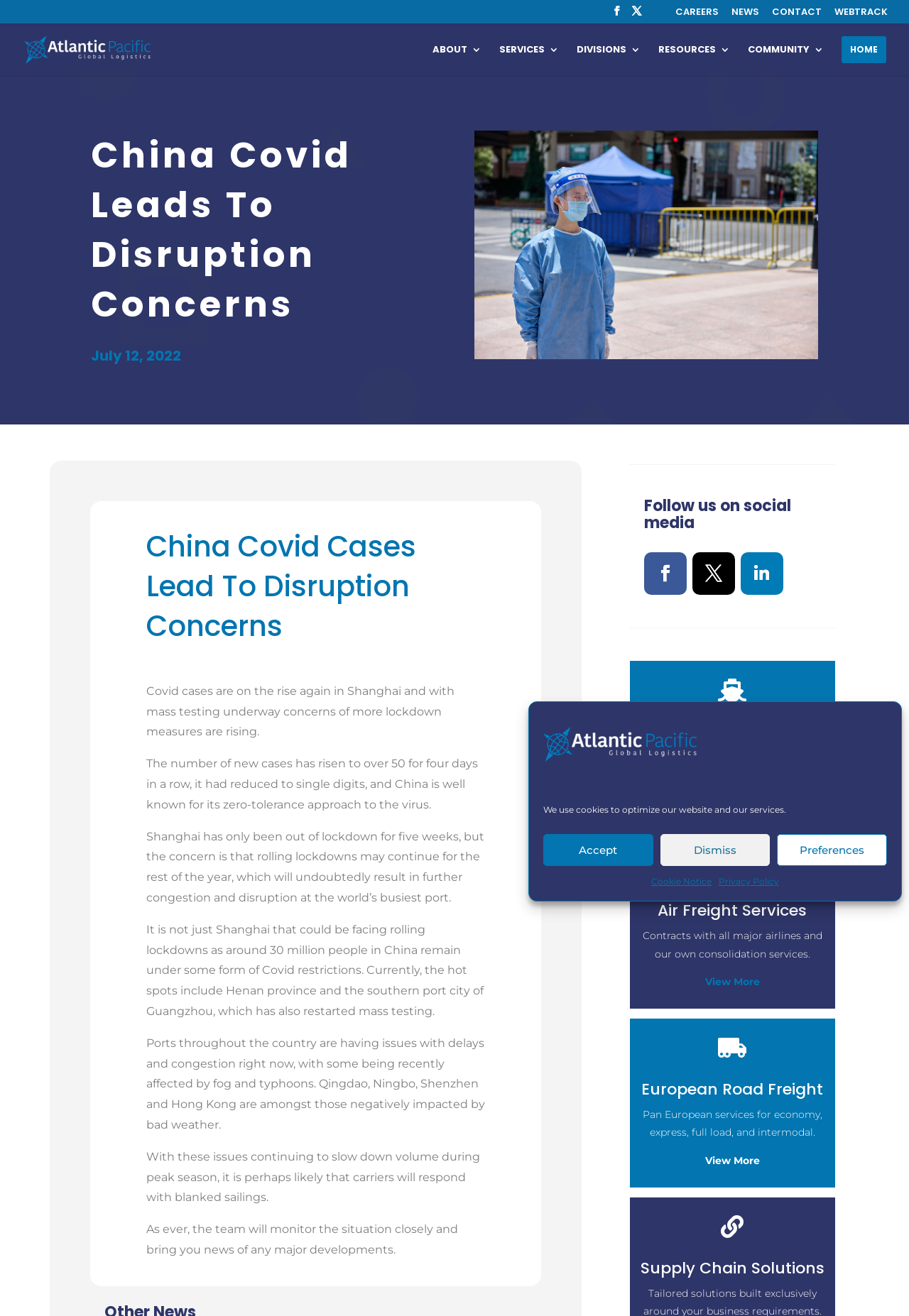Pinpoint the bounding box coordinates of the clickable area necessary to execute the following instruction: "Click on CAREERS". The coordinates should be given as four float numbers between 0 and 1, namely [left, top, right, bottom].

[0.743, 0.005, 0.791, 0.018]